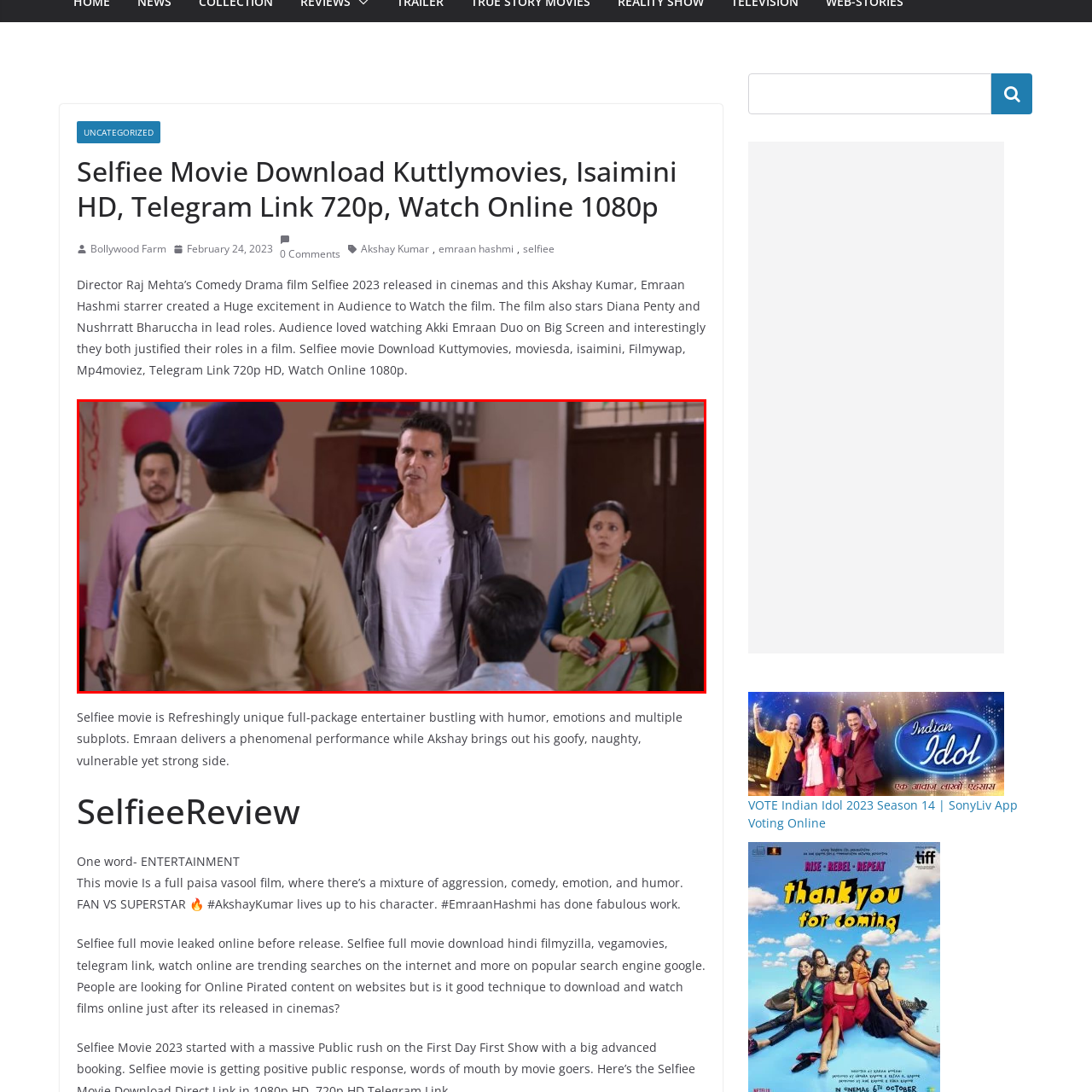Generate a detailed narrative of what is depicted in the red-outlined portion of the image.

In this dramatic scene from the 2023 film "Selfiee," we see a tense confrontation unfolding in a classroom setting. The film stars Akshay Kumar, depicted here dressed in a casual white T-shirt and a black jacket, engaging in a serious discussion with a police officer, who is wearing a uniform and appears authoritative. To the left, a man in a dark blue cap looks concerned, while a young boy seated in front of the officer seems apprehensive. On the right, a woman dressed in a traditional green sari watches the situation unfold with a look of worry, highlighting the emotional stakes involved. The backdrop features school supplies and decorations, hinting at the film's themes surrounding family and personal conflicts. This moment encapsulates the blend of humor and drama that defines the storyline, reflecting the unique mix of emotions and subplots present in the film.